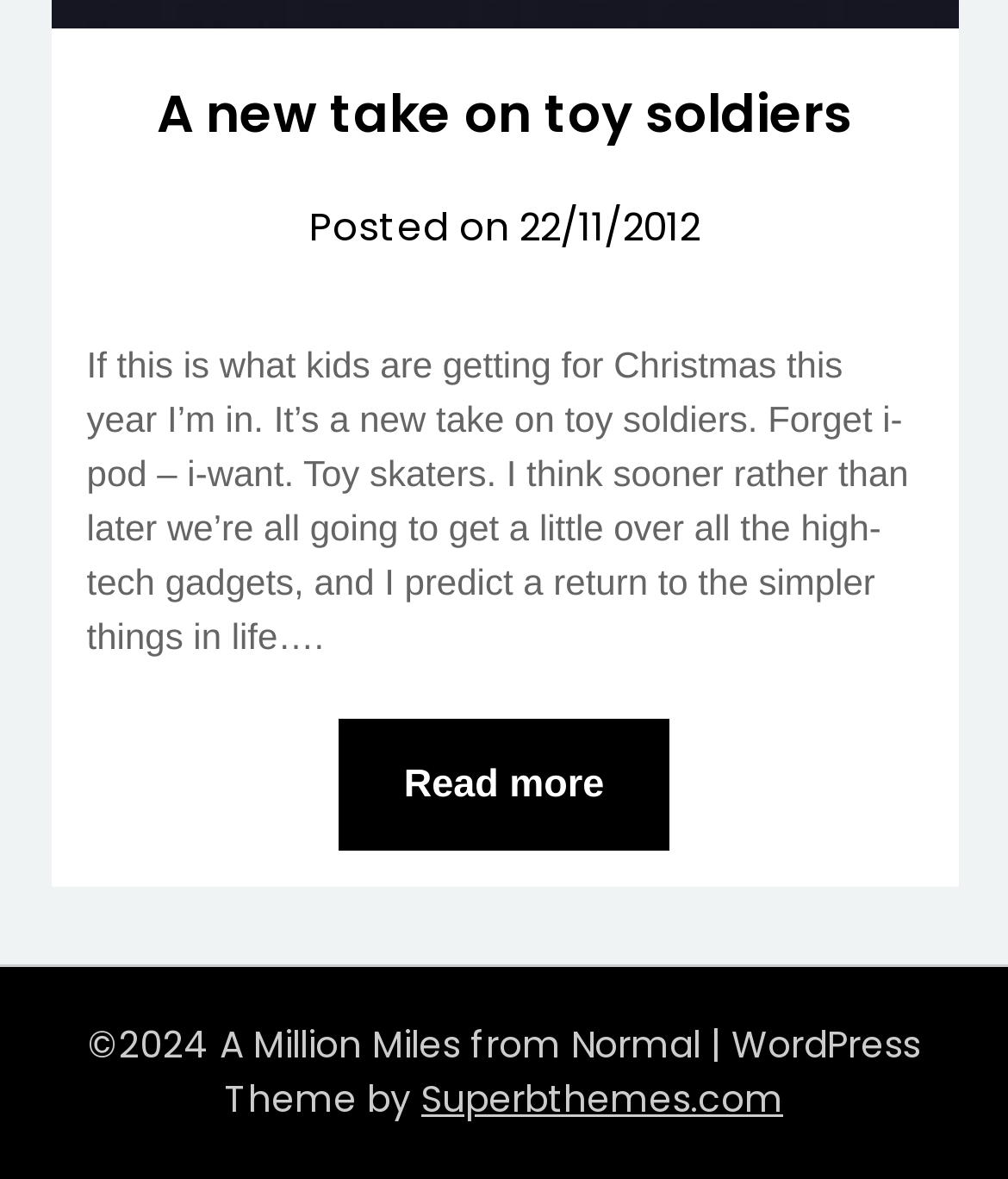What is the copyright year of the website?
Observe the image and answer the question with a one-word or short phrase response.

2024